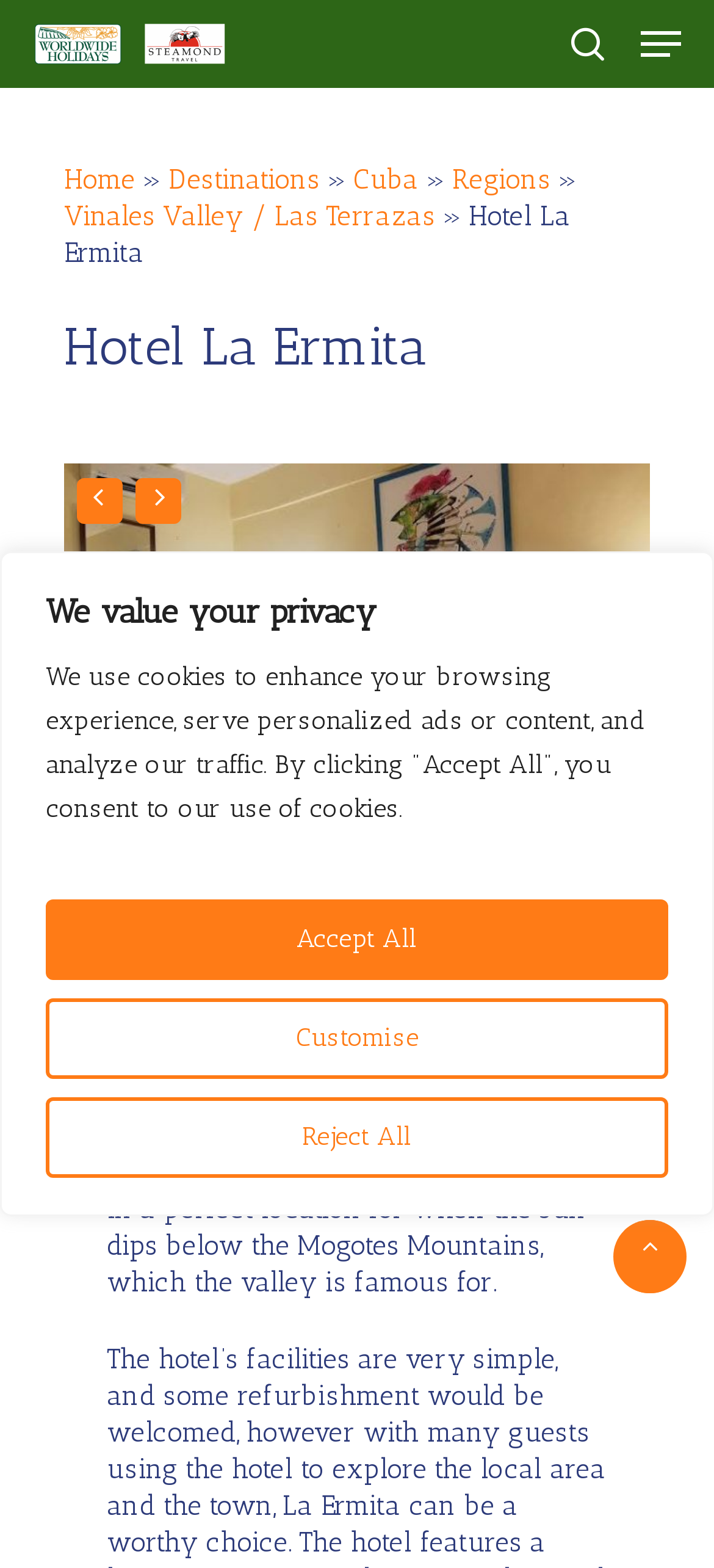Please identify the bounding box coordinates of the region to click in order to complete the given instruction: "Go to Vinales Valley / Las Terrazas". The coordinates should be four float numbers between 0 and 1, i.e., [left, top, right, bottom].

[0.09, 0.127, 0.61, 0.148]